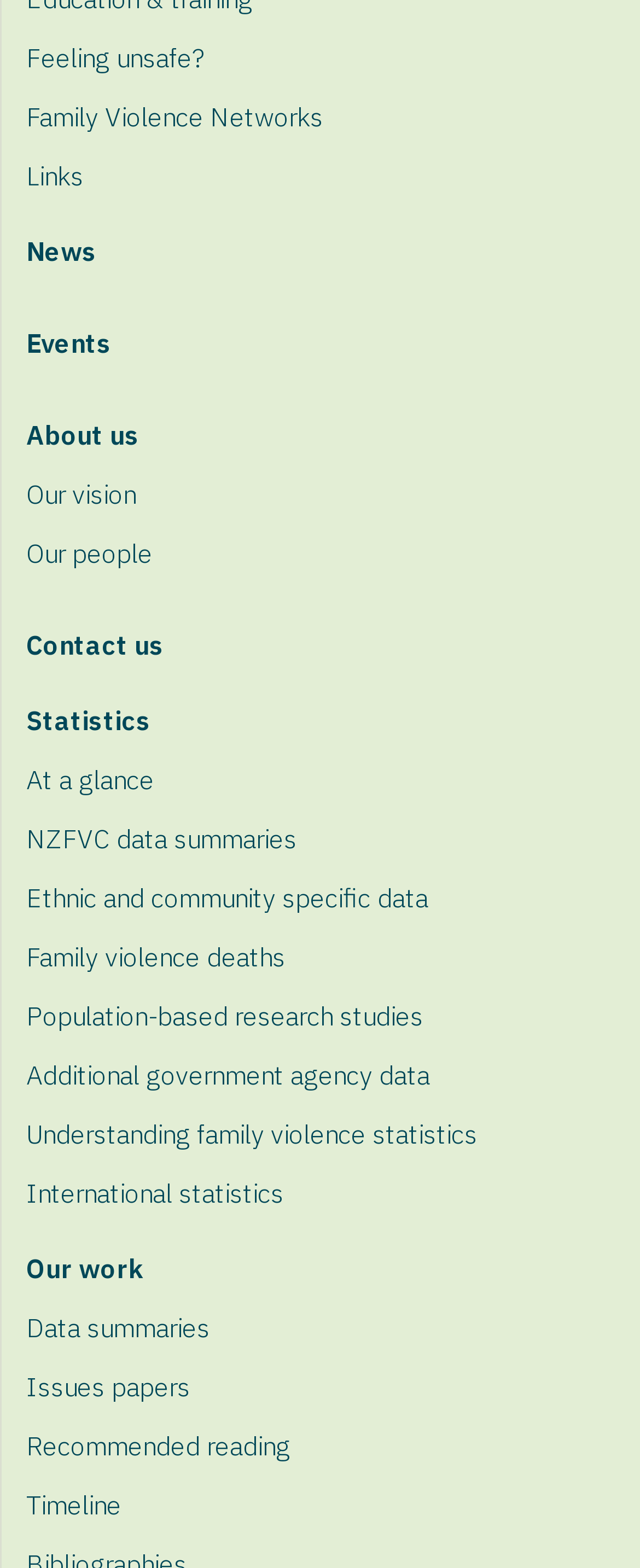Locate the bounding box coordinates of the element to click to perform the following action: 'Explore 'Events''. The coordinates should be given as four float values between 0 and 1, in the form of [left, top, right, bottom].

[0.041, 0.2, 1.0, 0.238]